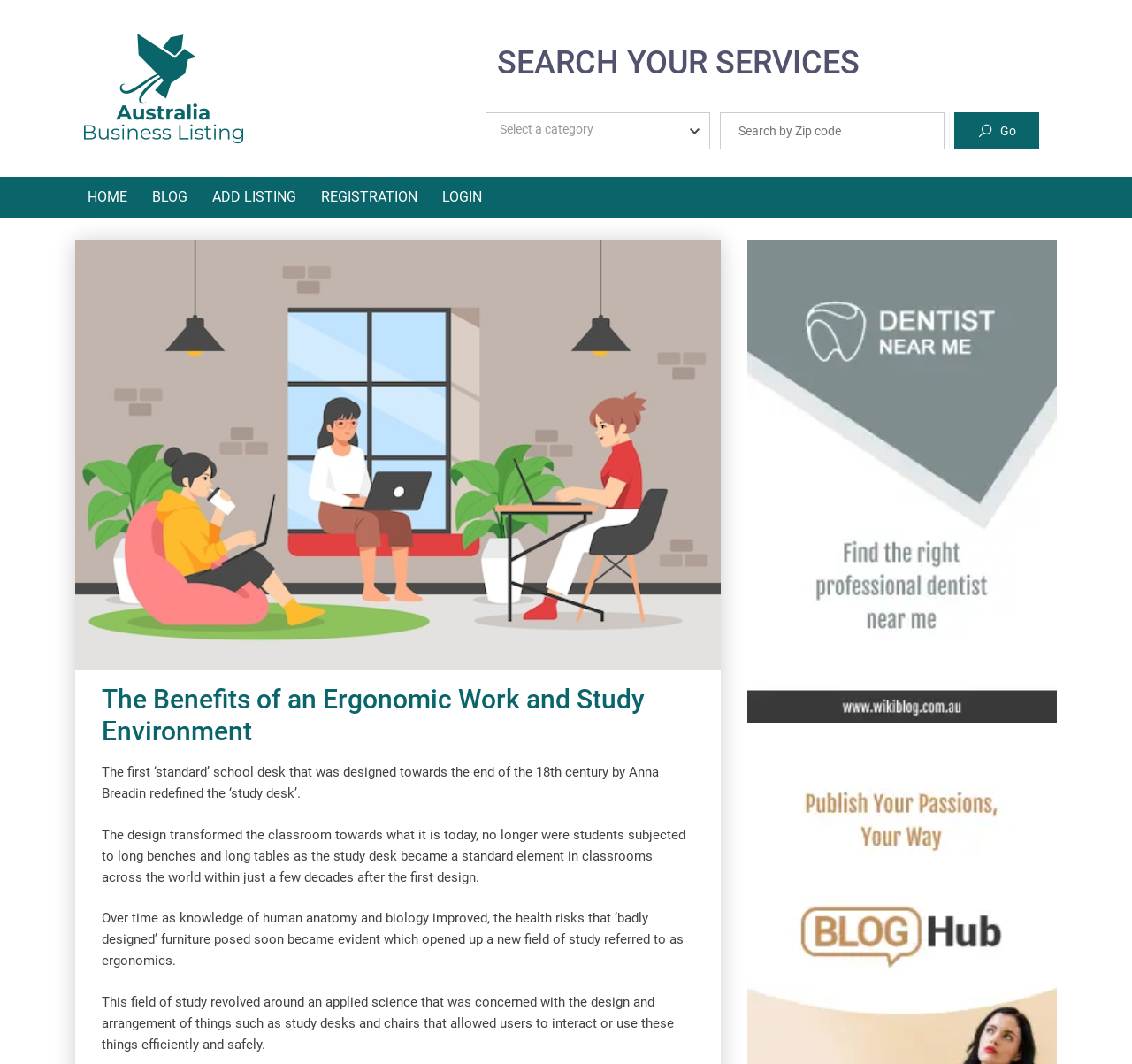Construct a comprehensive description capturing every detail on the webpage.

The webpage is about the benefits of an ergonomic work and study environment. At the top left corner, there is a link to "Australia Business Listing" accompanied by an image with the same name. Below this link, there are several navigation links, including "HOME", "BLOG", "ADD LISTING", "REGISTRATION", and "LOGIN". 

On the right side of the navigation links, there is a search bar with a combobox to select a category, a textbox to search by zip code, and a "Go" button. 

Below the navigation links, there is a large image related to "Work and Study Environment". 

The main content of the webpage is divided into four paragraphs. The first paragraph describes how Anna Breadin's design of the first standard school desk in the 18th century transformed the classroom. The second paragraph explains how the study desk became a standard element in classrooms worldwide. The third paragraph discusses how the knowledge of human anatomy and biology led to the discovery of health risks posed by badly designed furniture, which gave rise to the field of ergonomics. The fourth paragraph defines ergonomics as an applied science concerned with designing and arranging things like study desks and chairs to allow users to interact with them efficiently and safely.

At the bottom of the page, there are two links, but their contents are not specified.